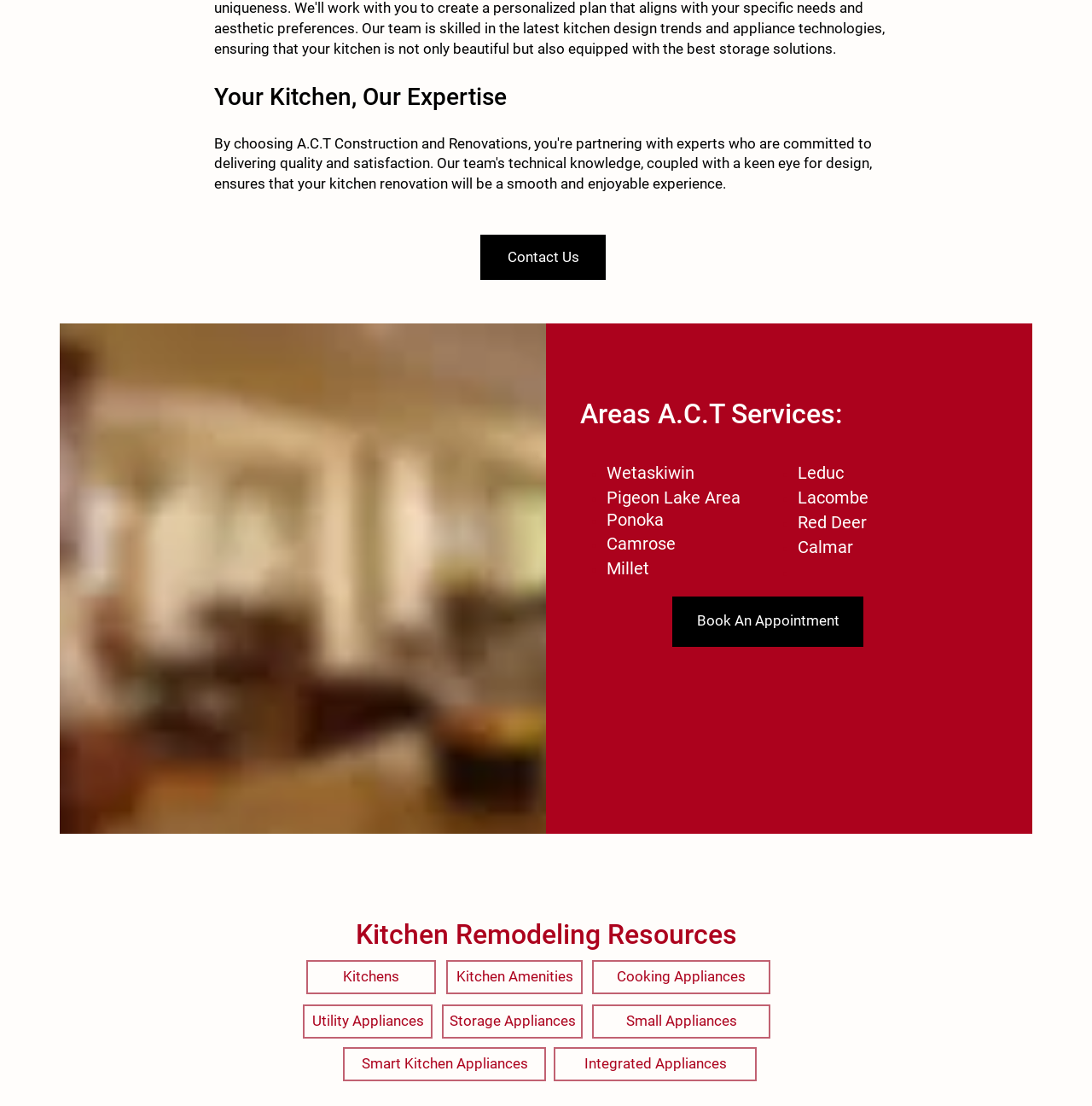Identify the bounding box coordinates for the element that needs to be clicked to fulfill this instruction: "Click on 'Contact Us'". Provide the coordinates in the format of four float numbers between 0 and 1: [left, top, right, bottom].

[0.44, 0.212, 0.555, 0.253]